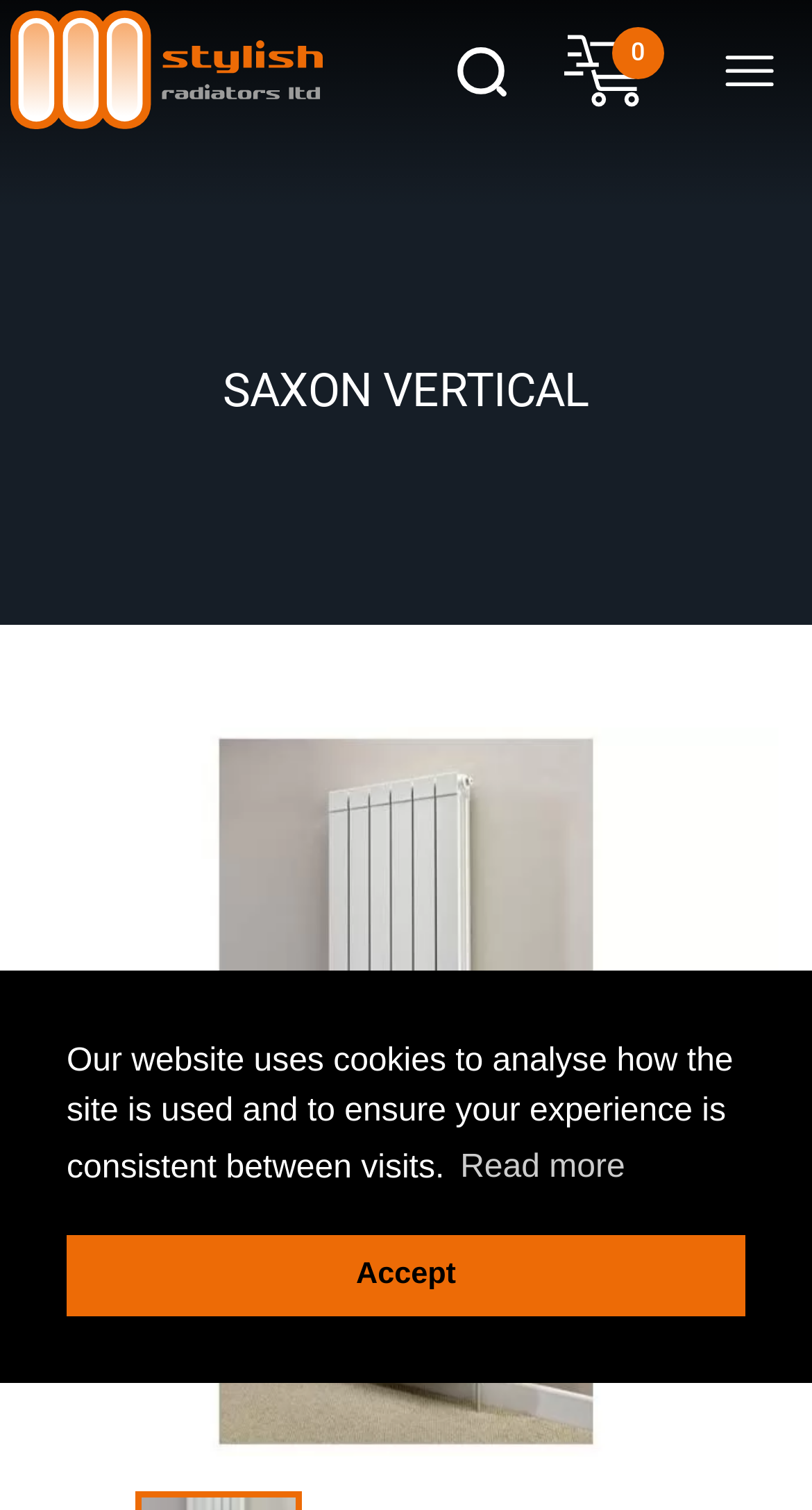What is the name of the company?
Look at the image and construct a detailed response to the question.

The name of the company can be found in the top-left corner of the webpage, where it is written as 'Stylish Radiators Ltd' in a link and an image.